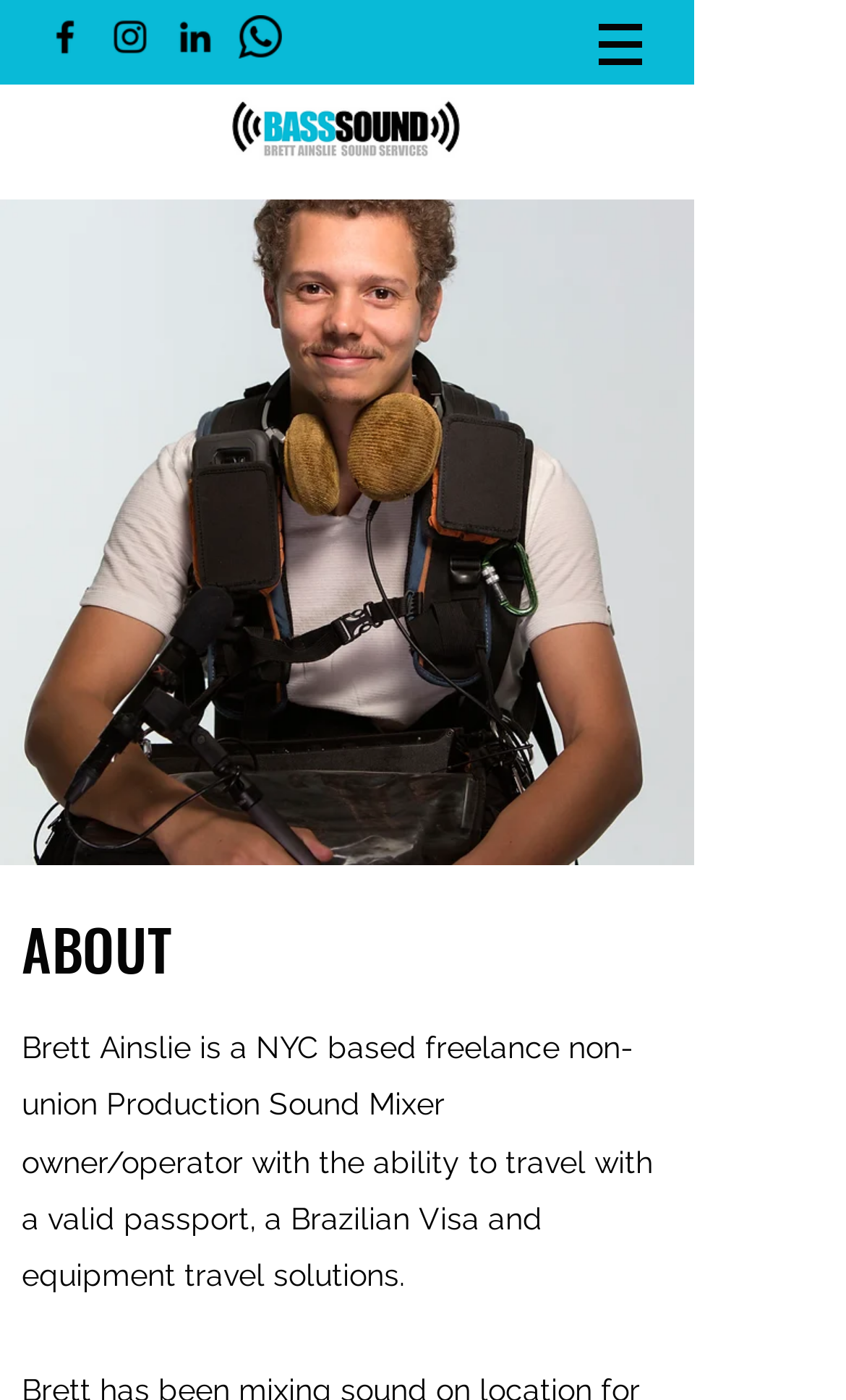Please examine the image and answer the question with a detailed explanation:
What is the profession of Brett Ainslie?

Based on the webpage content, specifically the 'ABOUT' section, it is mentioned that Brett Ainslie is a NYC based freelance non-union Production Sound Mixer.